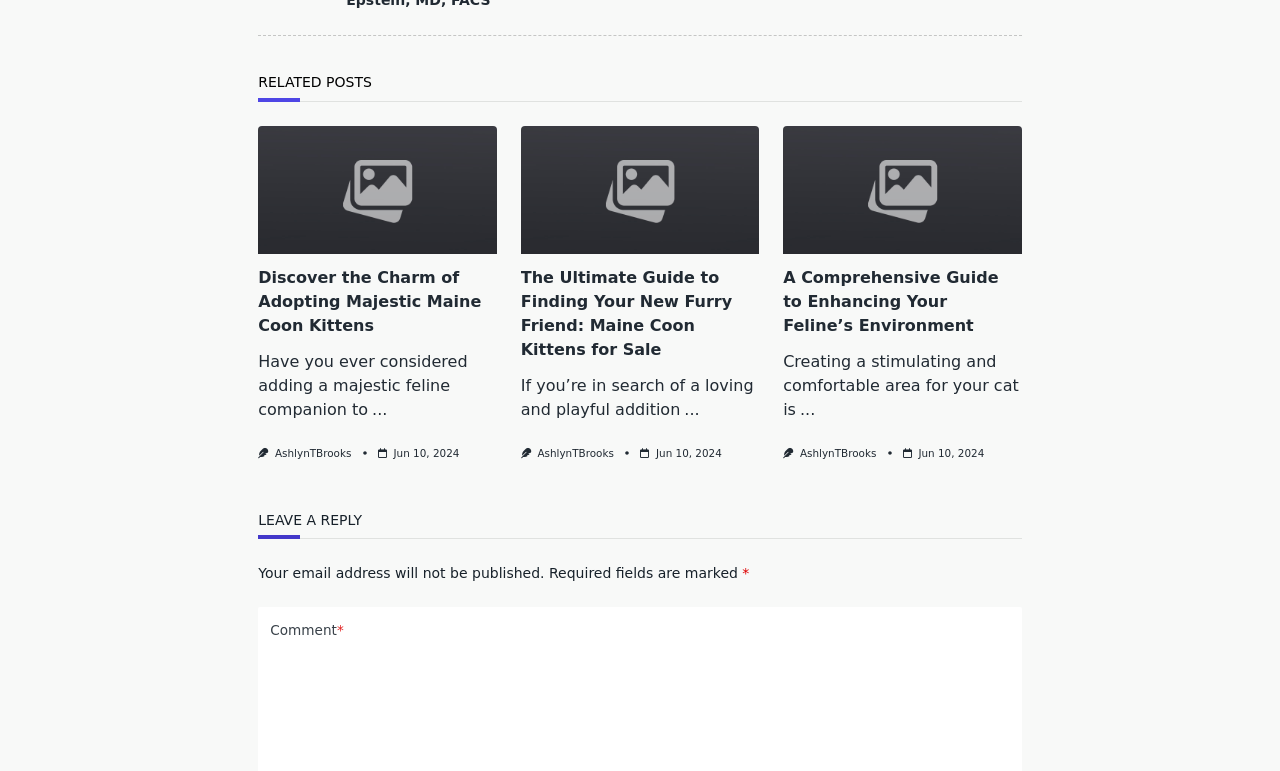Find the bounding box of the UI element described as: "ignored tags". The bounding box coordinates should be given as four float values between 0 and 1, i.e., [left, top, right, bottom].

None